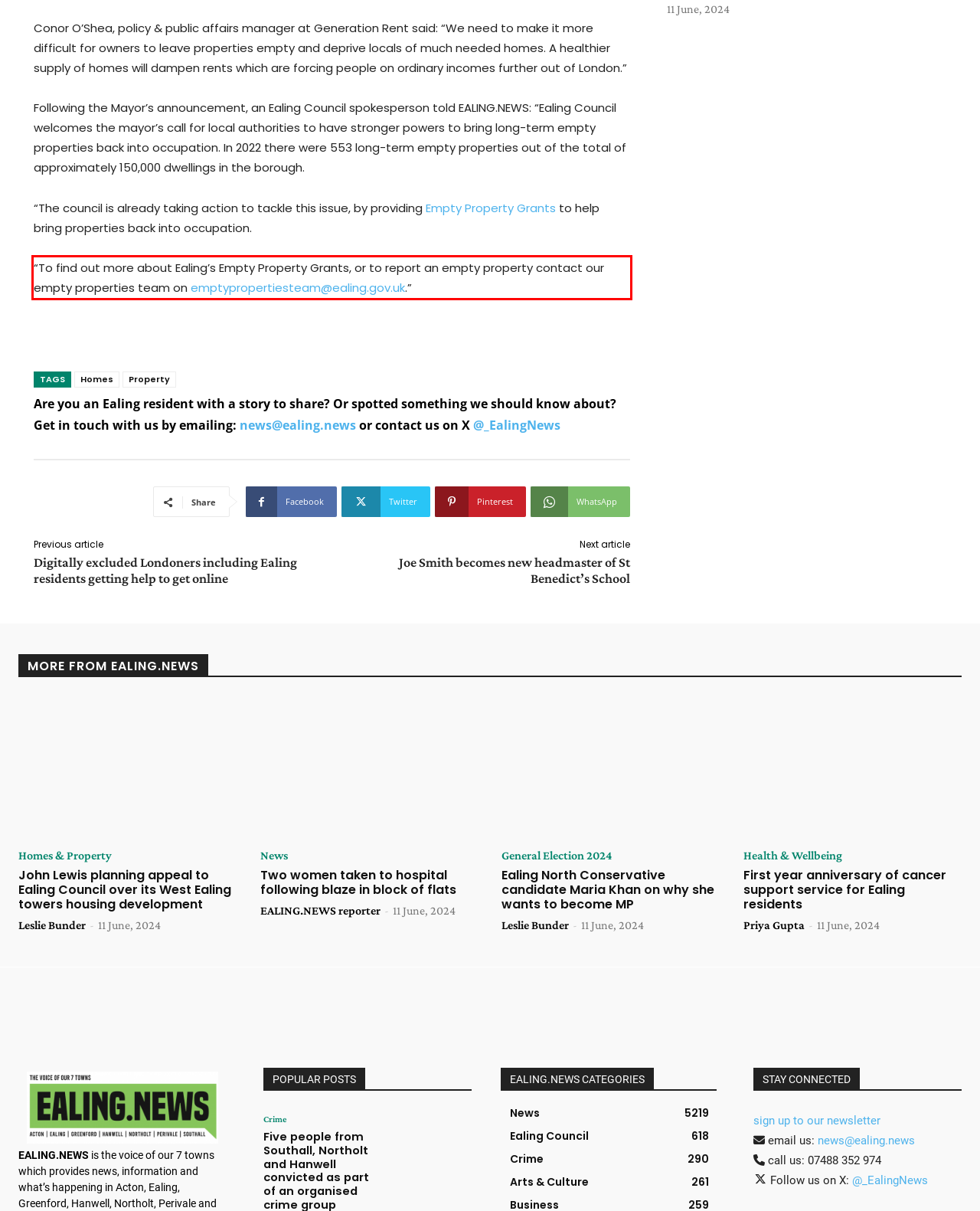Analyze the webpage screenshot and use OCR to recognize the text content in the red bounding box.

“To find out more about Ealing’s Empty Property Grants, or to report an empty property contact our empty properties team on emptypropertiesteam@ealing.gov.uk.”